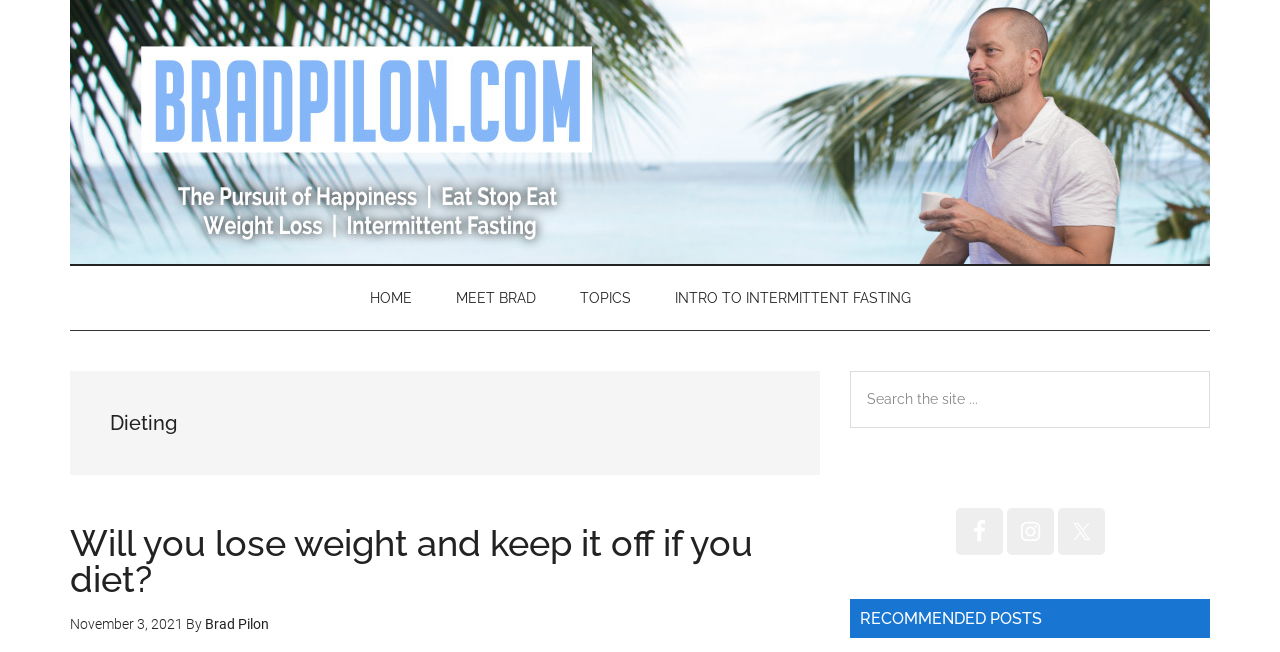Based on the element description Intro to Intermittent Fasting, identify the bounding box of the UI element in the given webpage screenshot. The coordinates should be in the format (top-left x, top-left y, bottom-right x, bottom-right y) and must be between 0 and 1.

[0.511, 0.408, 0.727, 0.506]